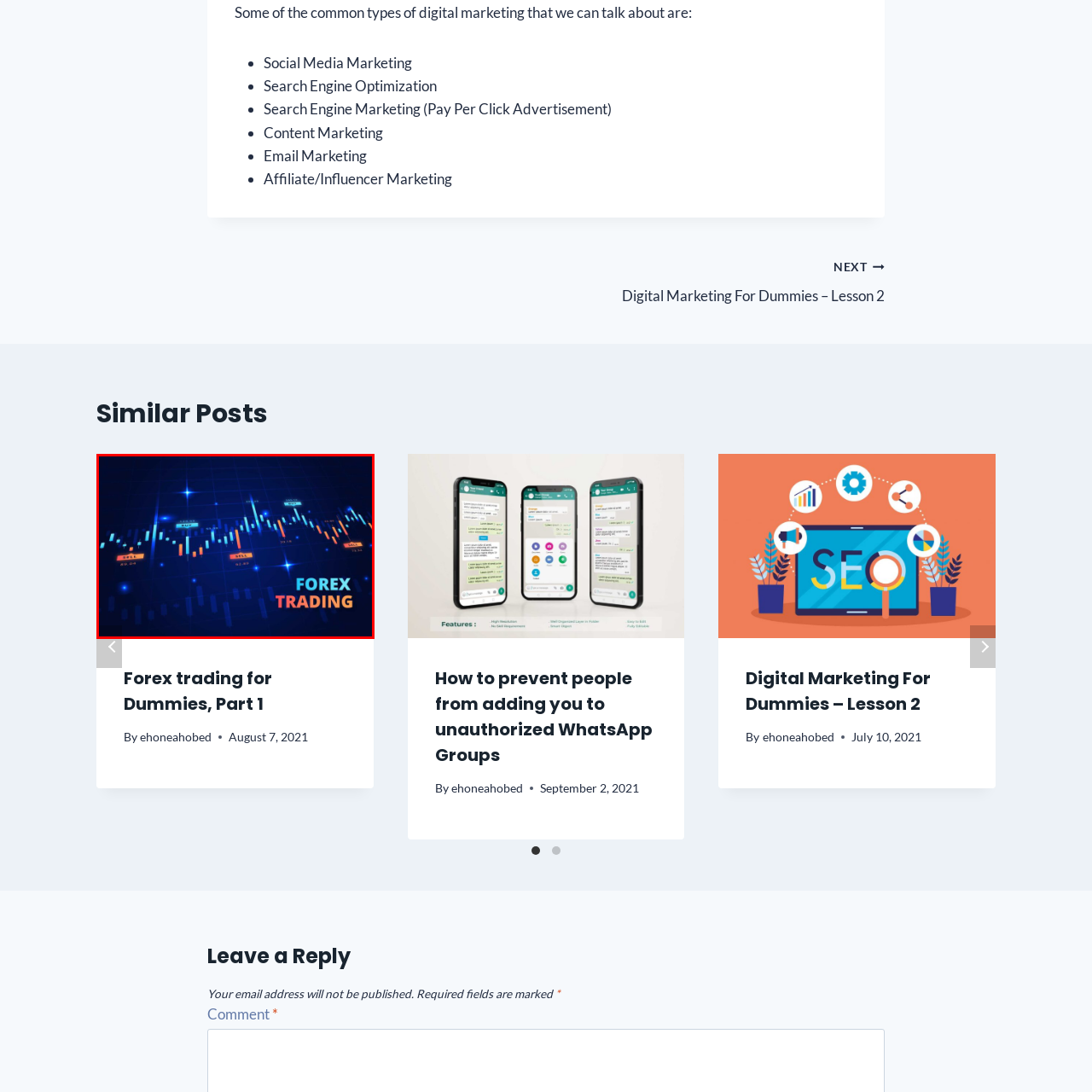Please provide a comprehensive description of the image that is enclosed within the red boundary.

The image depicts a dynamic forex trading chart, characterized by a dark blue background and vibrant candlestick patterns in shades of teal, orange, and white. The chart illustrates fluctuating prices, with several markers indicating "BUY" and "SELL" points, which are essential for traders to make informed decisions. The text "FOREX TRADING" is prominently displayed in bold, modern typography, blending shades of blue and orange, signifying the topic's focus. Sparkling elements in the background further enhance the energetic and sophisticated atmosphere of forex trading, appealing to both novice and experienced traders alike.